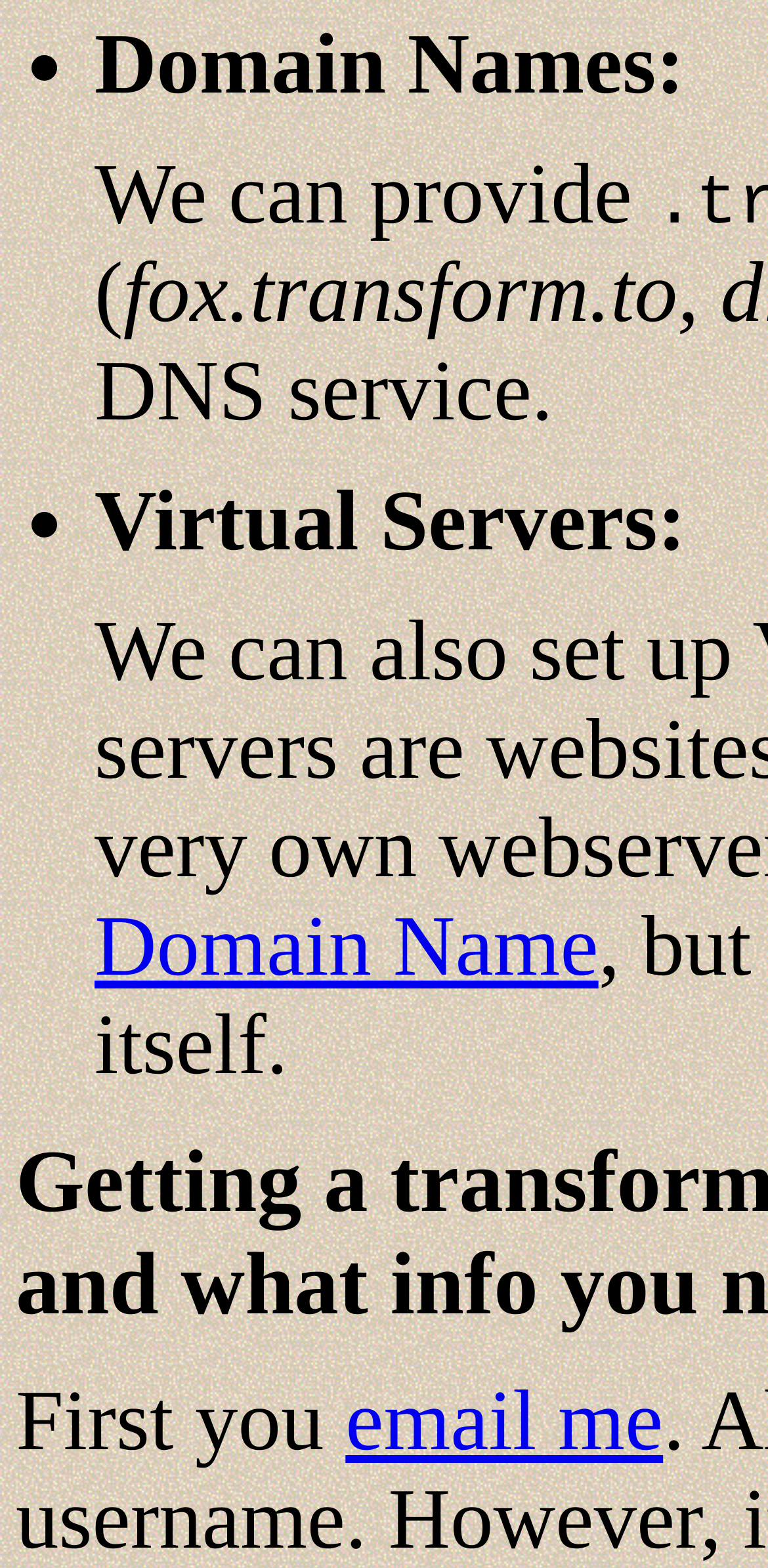Locate the UI element described as follows: "Domain Name". Return the bounding box coordinates as four float numbers between 0 and 1 in the order [left, top, right, bottom].

[0.123, 0.573, 0.779, 0.634]